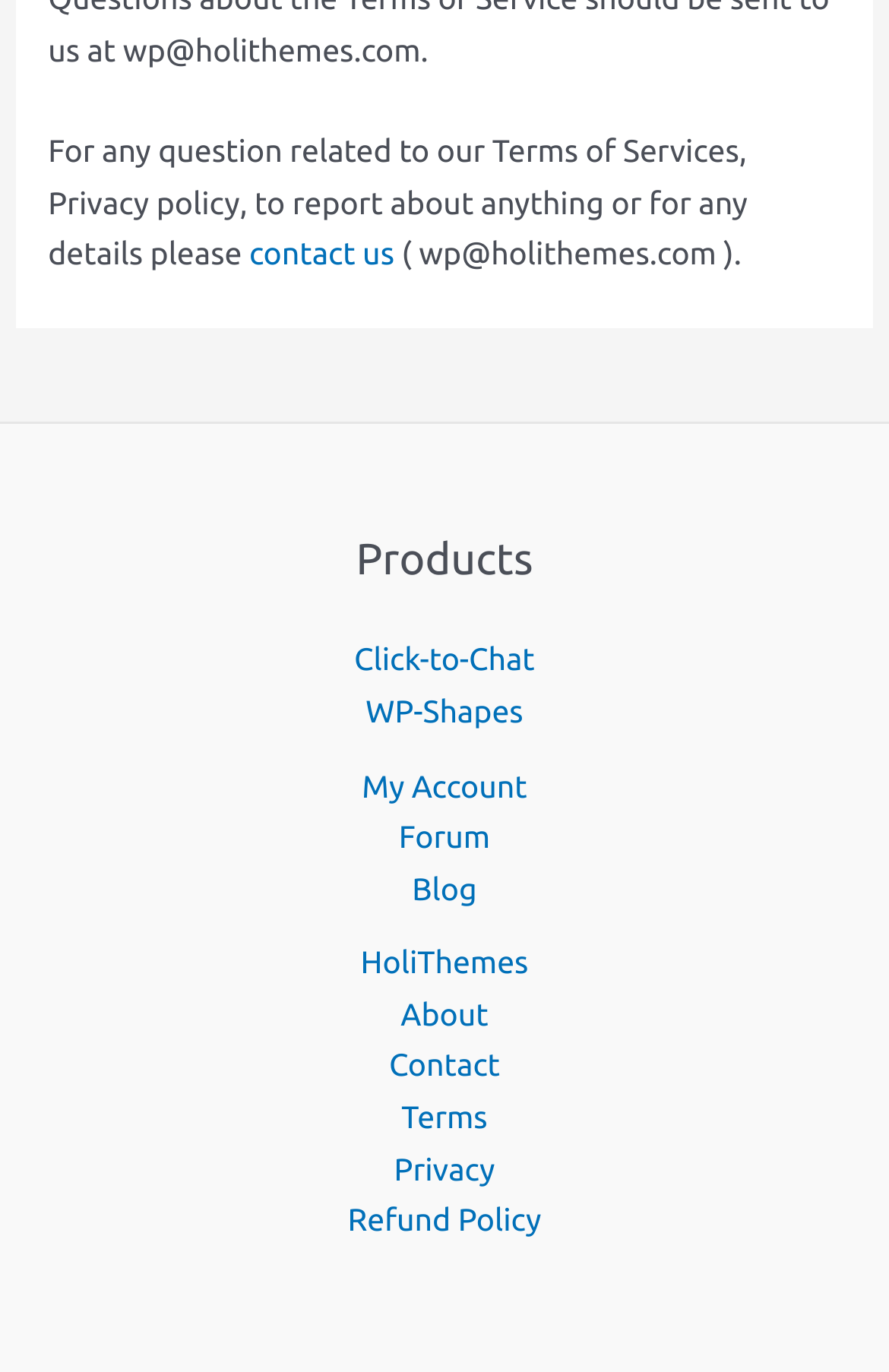Determine the bounding box coordinates of the element's region needed to click to follow the instruction: "visit My Account". Provide these coordinates as four float numbers between 0 and 1, formatted as [left, top, right, bottom].

[0.407, 0.559, 0.593, 0.586]